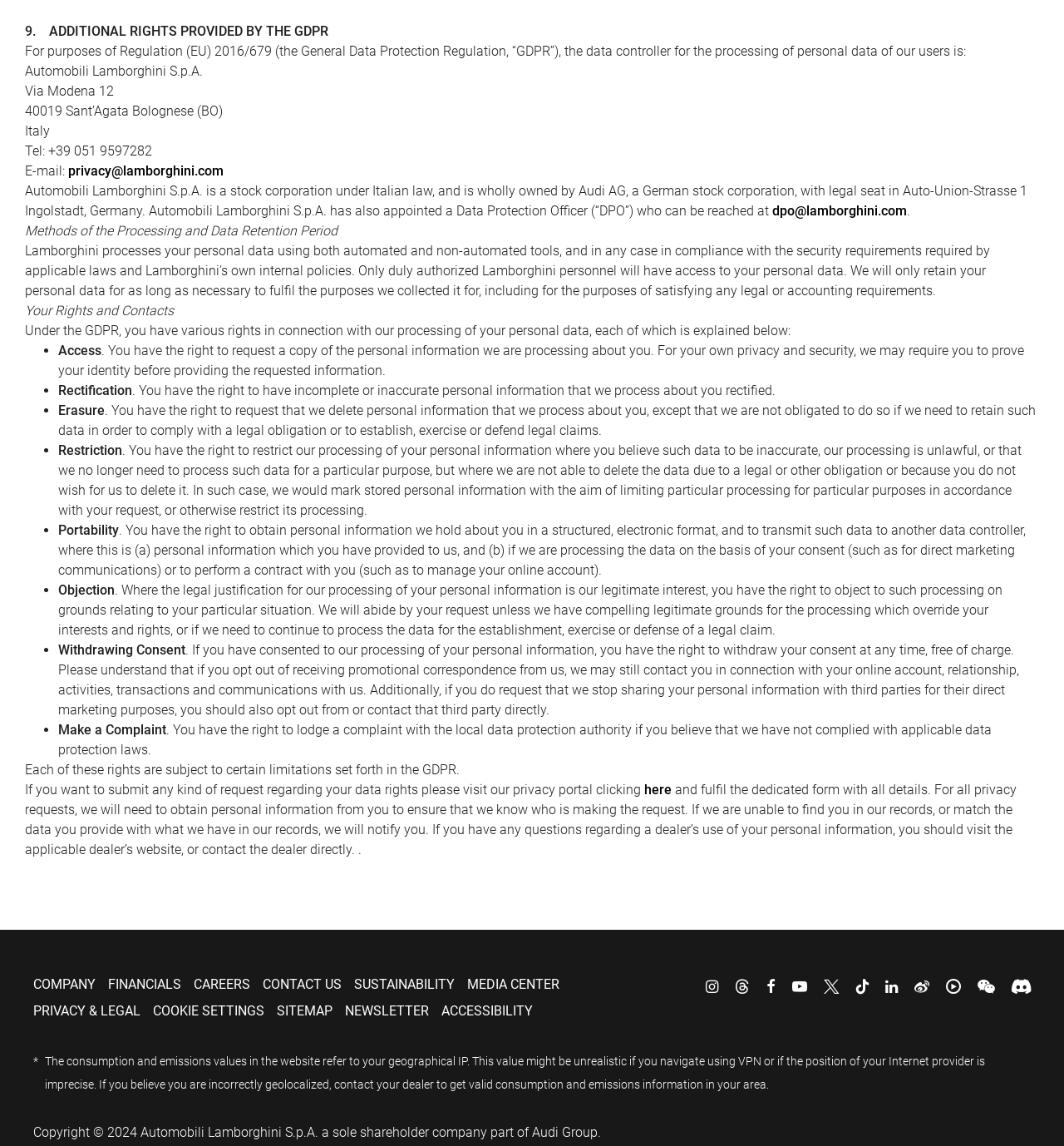Bounding box coordinates are specified in the format (top-left x, top-left y, bottom-right x, bottom-right y). All values are floating point numbers bounded between 0 and 1. Please provide the bounding box coordinate of the region this sentence describes: Financials

[0.102, 0.852, 0.17, 0.866]